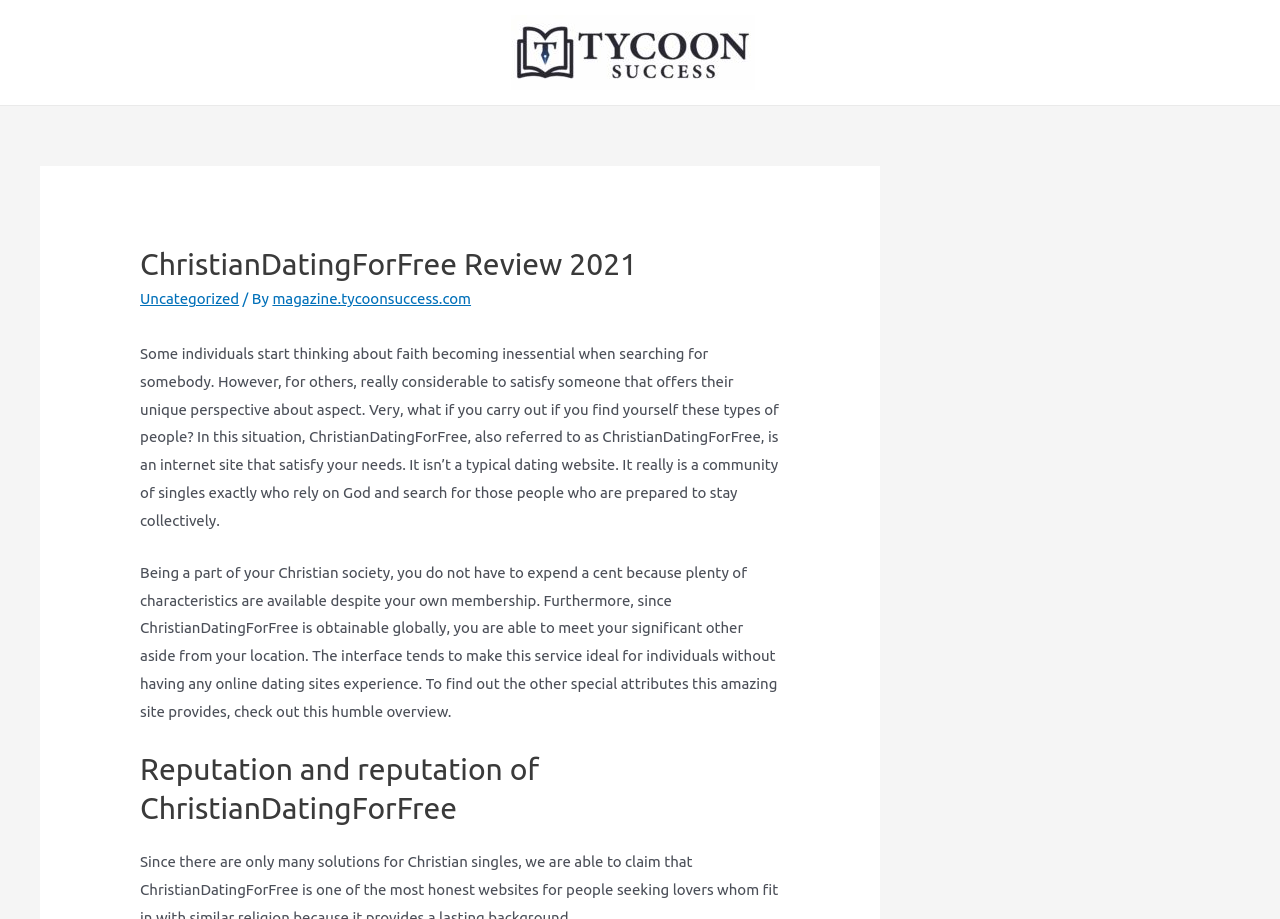What is the purpose of the review?
Use the image to answer the question with a single word or phrase.

To inform about ChristianDatingForFree